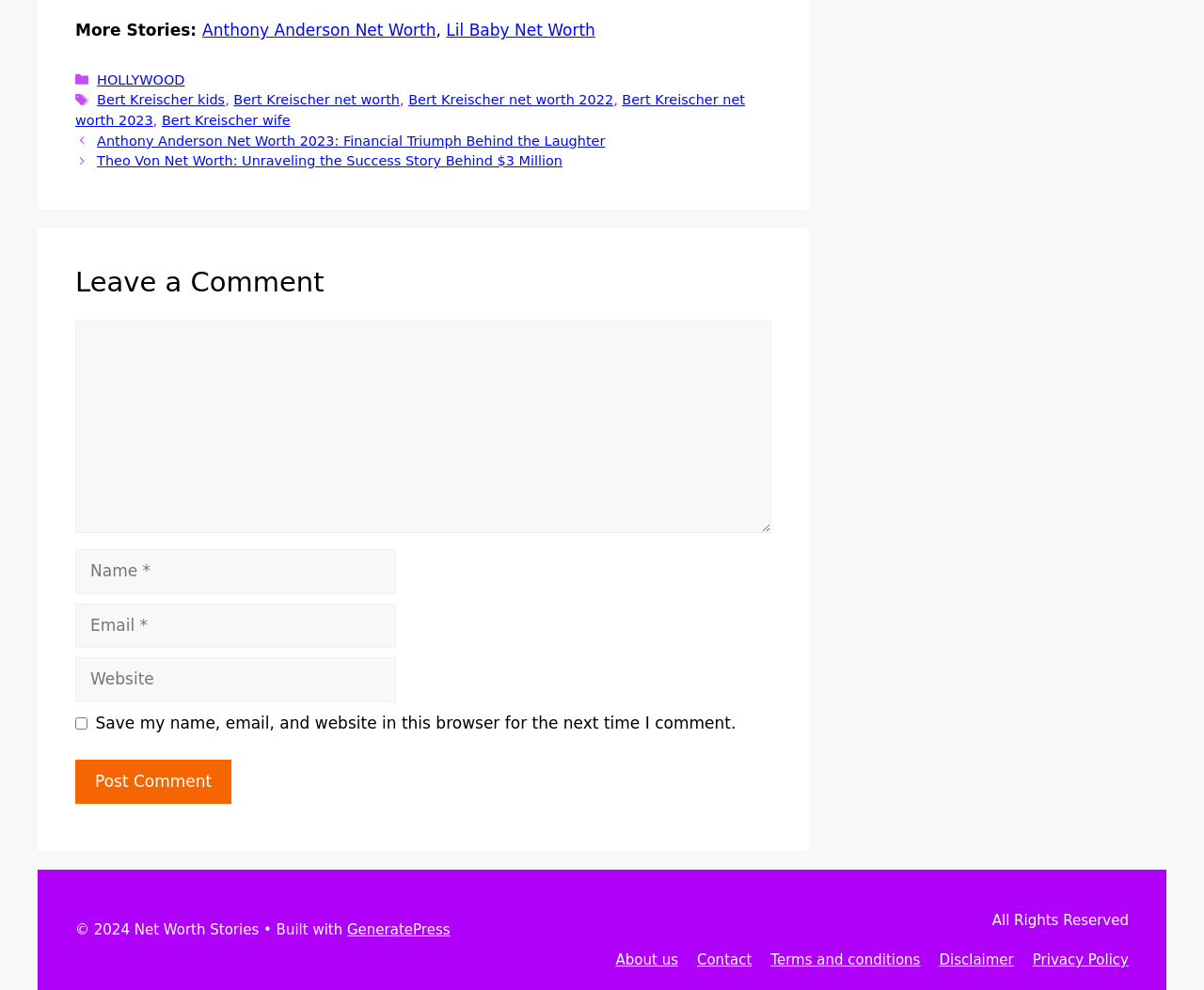Please locate the bounding box coordinates of the region I need to click to follow this instruction: "Read the latest article 'Harold Washington’s lessons for taking on a political machine'".

None